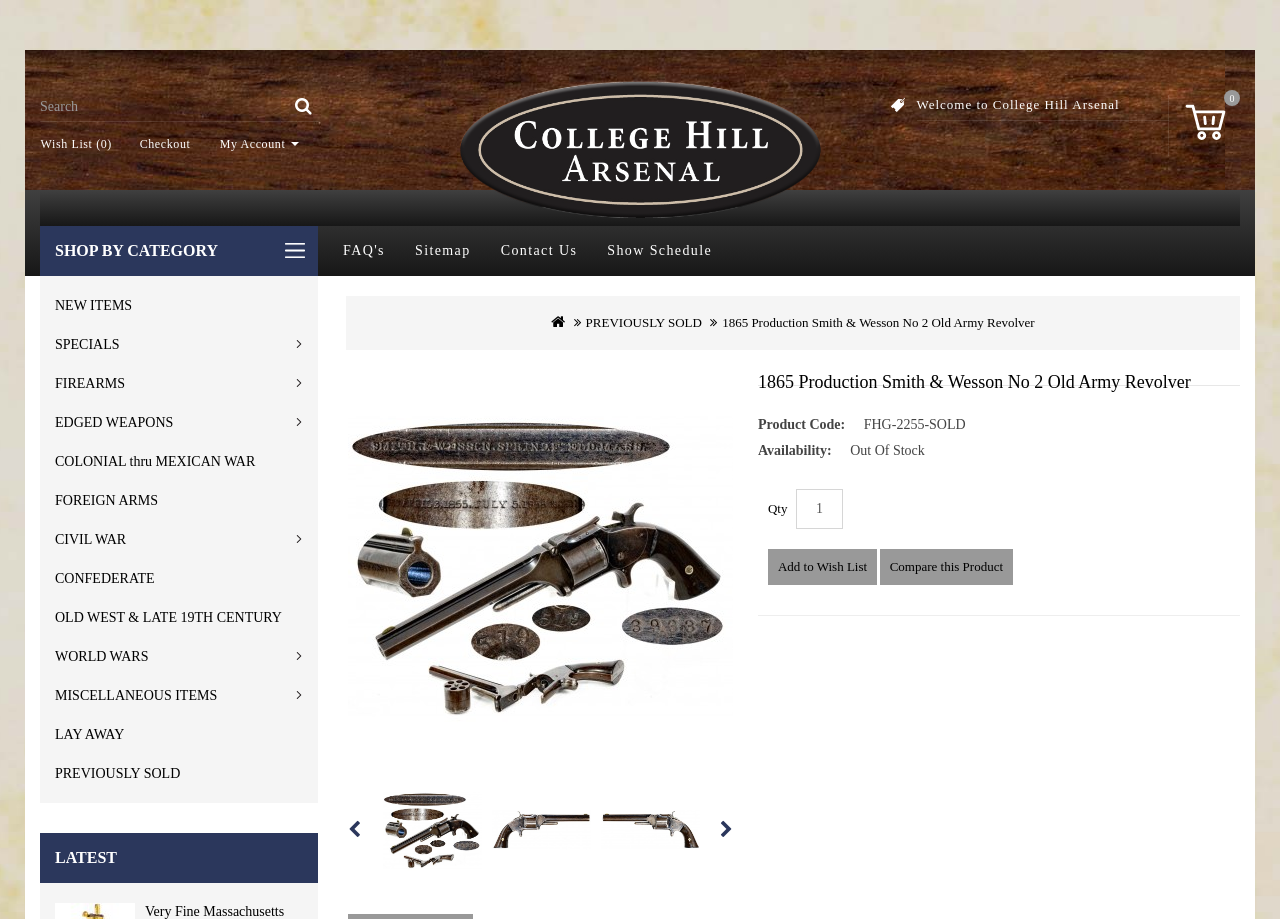What is the product code of the revolver?
Please use the visual content to give a single word or phrase answer.

FHG-2255-SOLD